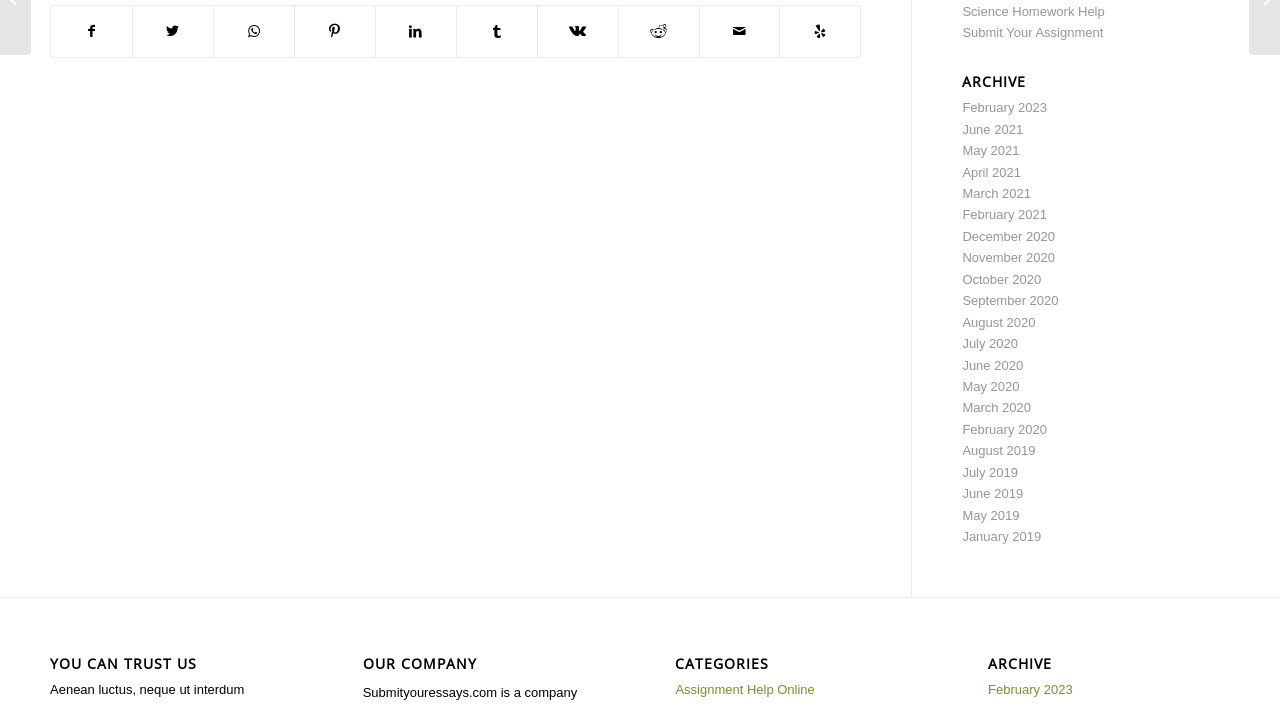Identify the bounding box for the UI element described as: "Submit Your Assignment". The coordinates should be four float numbers between 0 and 1, i.e., [left, top, right, bottom].

[0.752, 0.036, 0.862, 0.057]